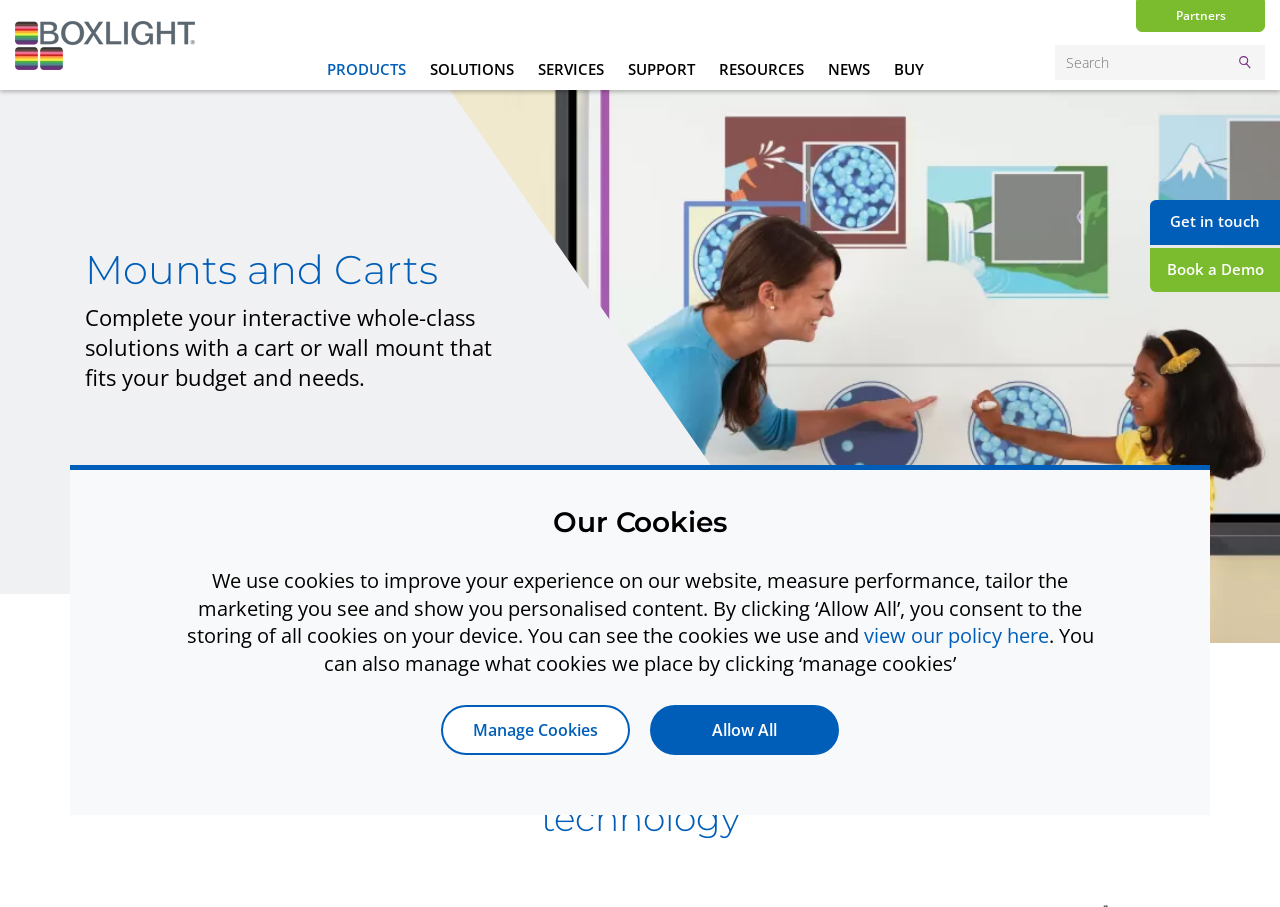Specify the bounding box coordinates of the area that needs to be clicked to achieve the following instruction: "Search for something".

[0.831, 0.057, 0.96, 0.08]